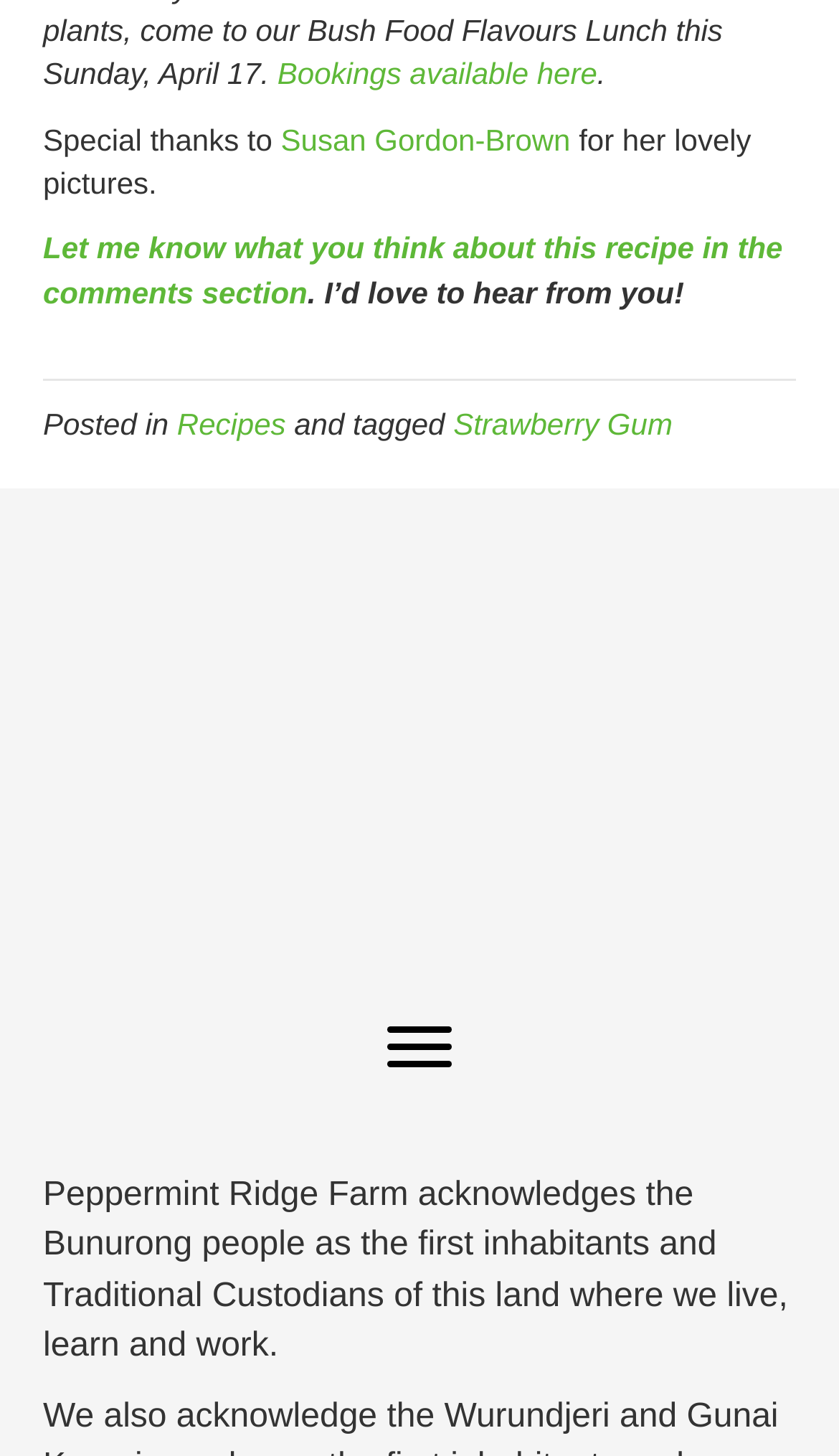What is the location shown in the map?
Refer to the image and give a detailed answer to the query.

The webpage contains an image element with the description 'Vic location map', suggesting that the map is showing a location in Vic.